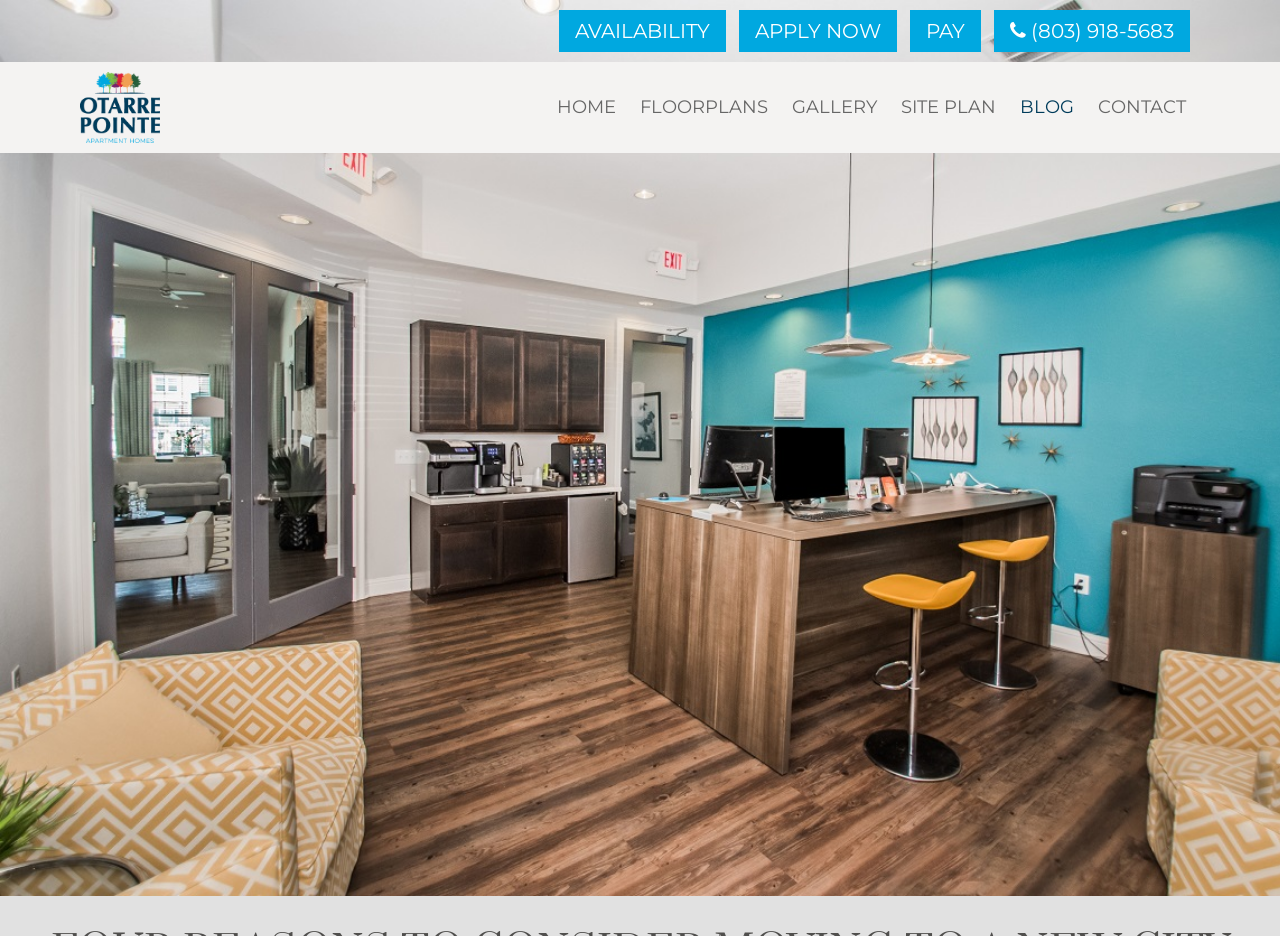Identify the bounding box coordinates of the section to be clicked to complete the task described by the following instruction: "Call Otarre Pointe". The coordinates should be four float numbers between 0 and 1, formatted as [left, top, right, bottom].

[0.777, 0.011, 0.93, 0.056]